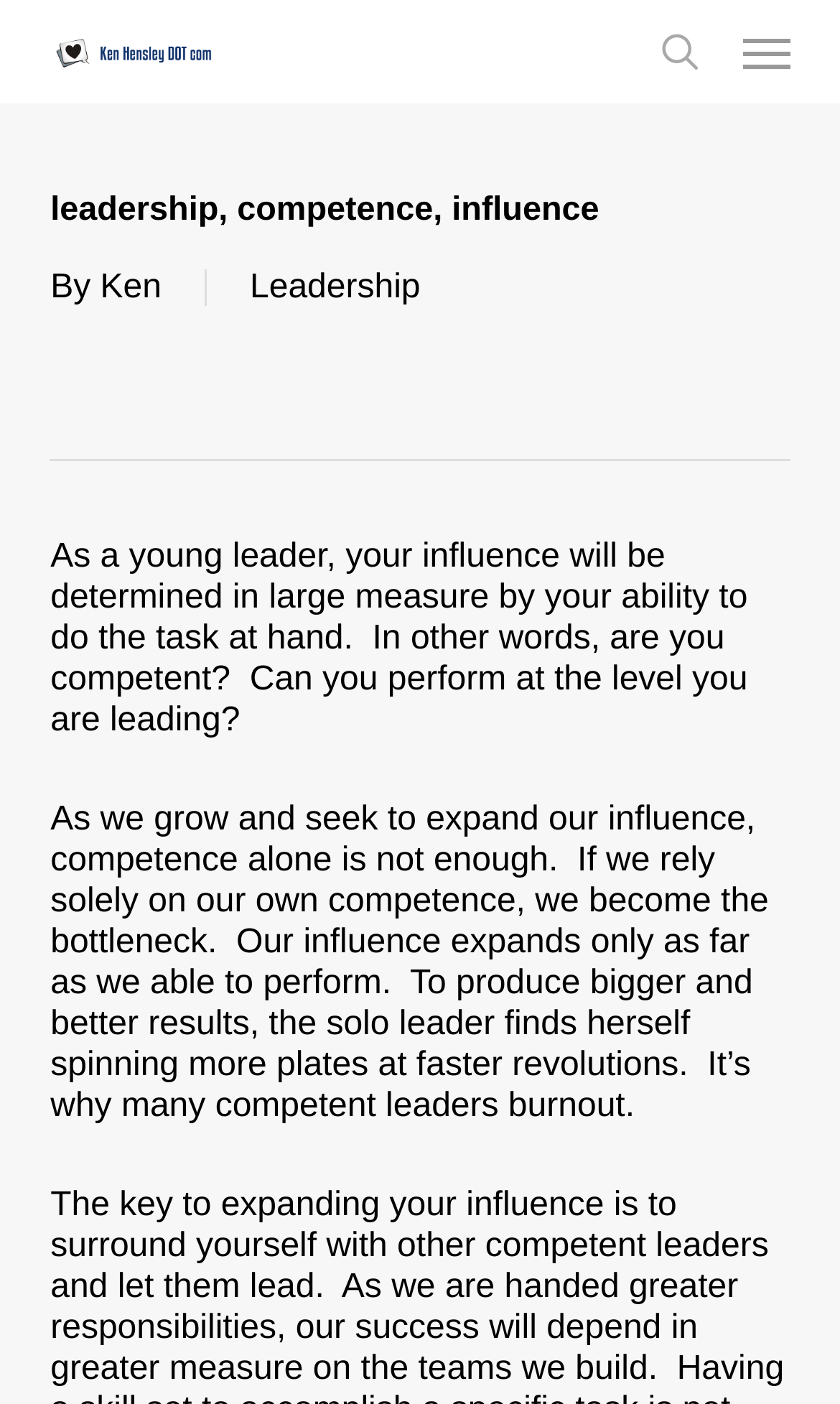What is the main title displayed on this webpage?

leadership, competence, influence